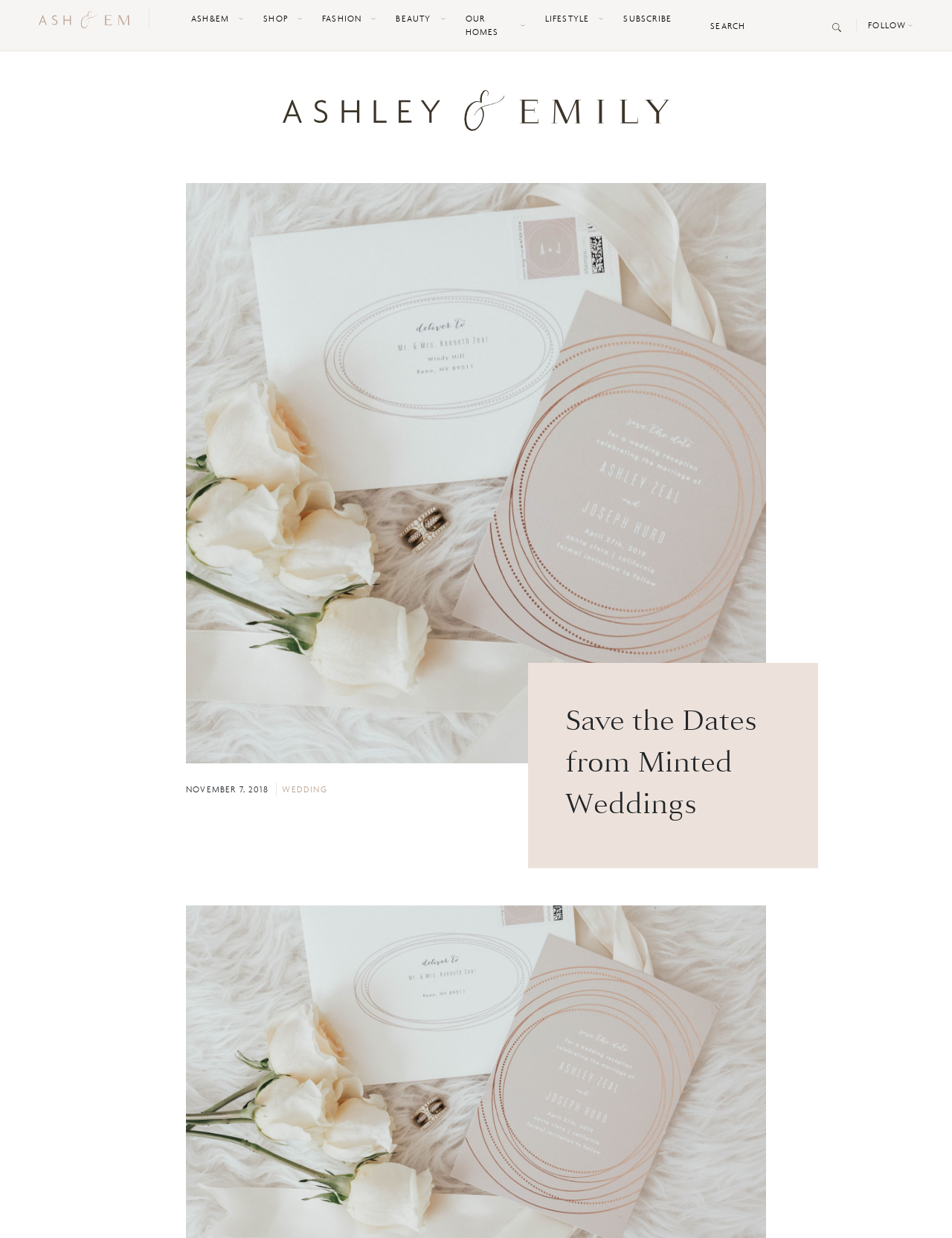Specify the bounding box coordinates of the area that needs to be clicked to achieve the following instruction: "Subscribe to the newsletter".

[0.65, 0.006, 0.71, 0.024]